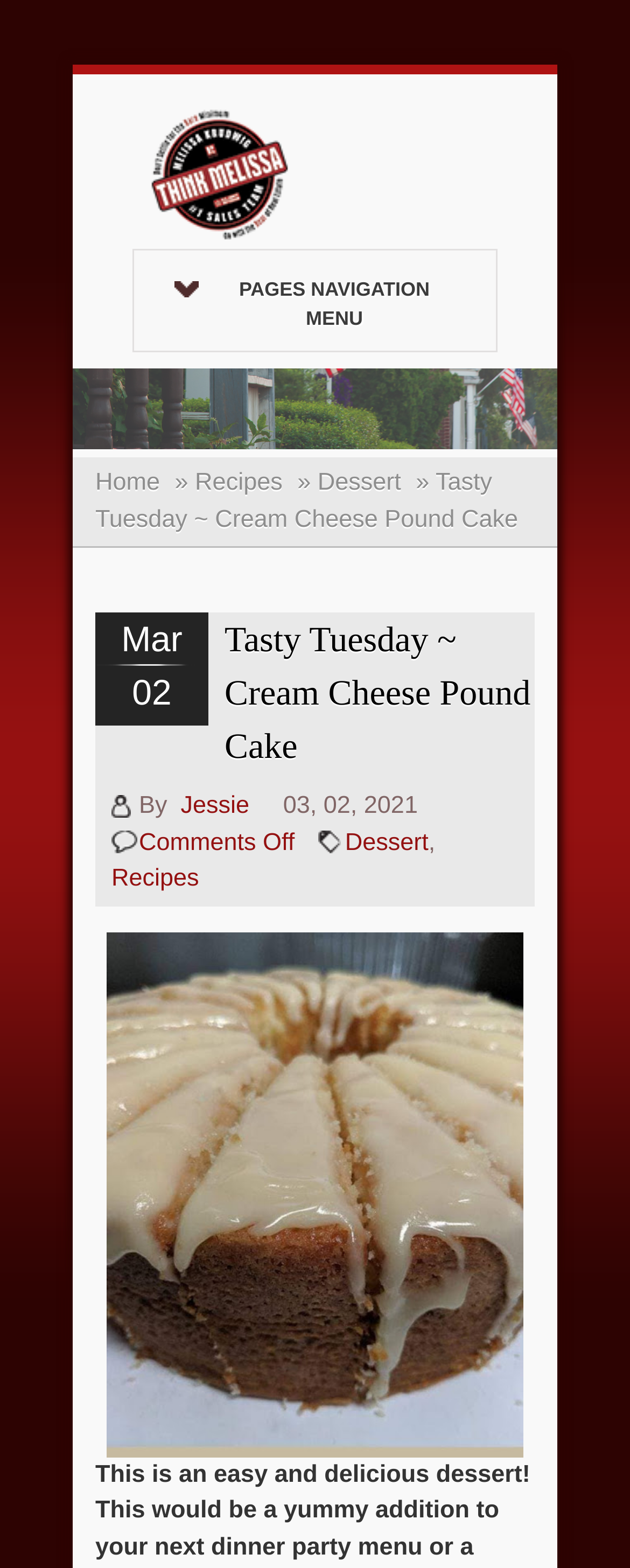Please locate the clickable area by providing the bounding box coordinates to follow this instruction: "view dessert".

[0.504, 0.299, 0.637, 0.316]